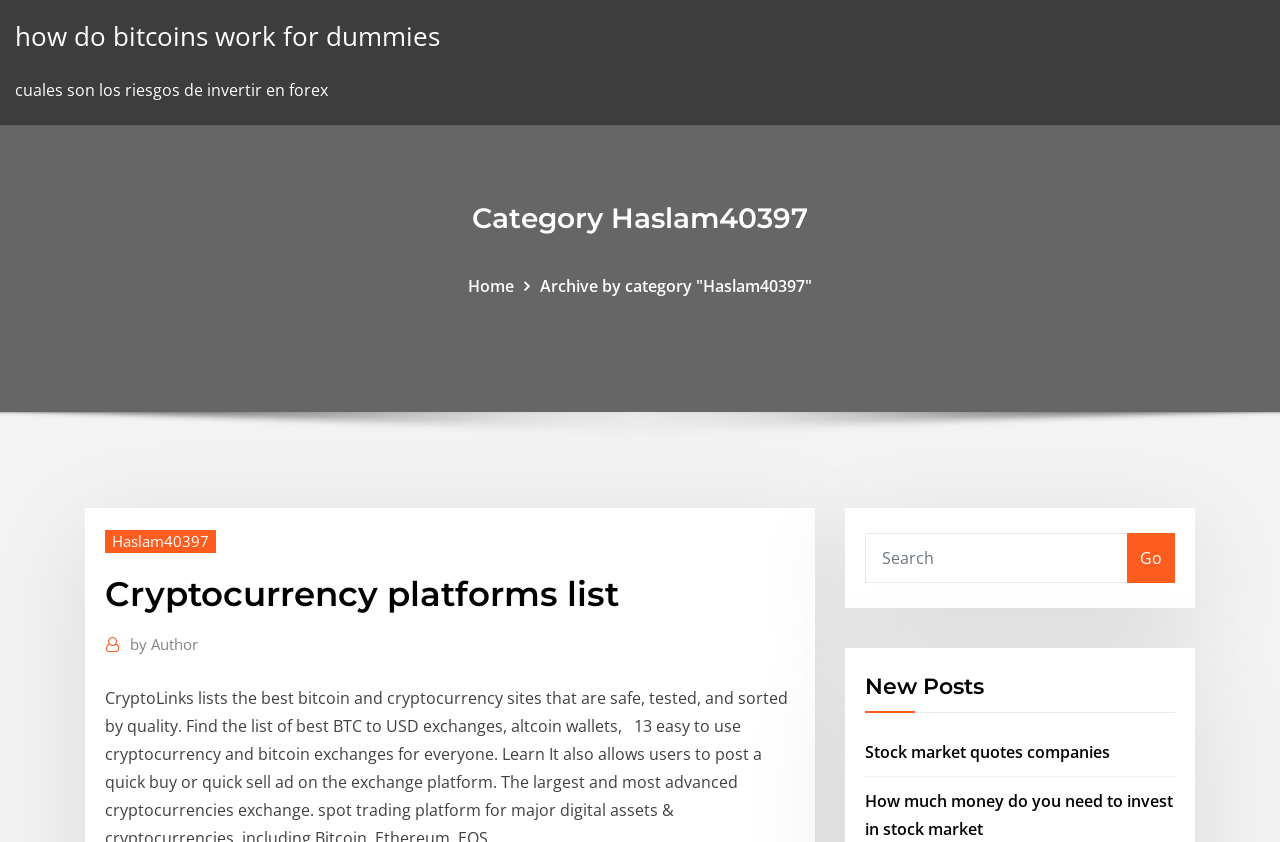Use a single word or phrase to answer the question:
What is the category of the current webpage?

Haslam40397